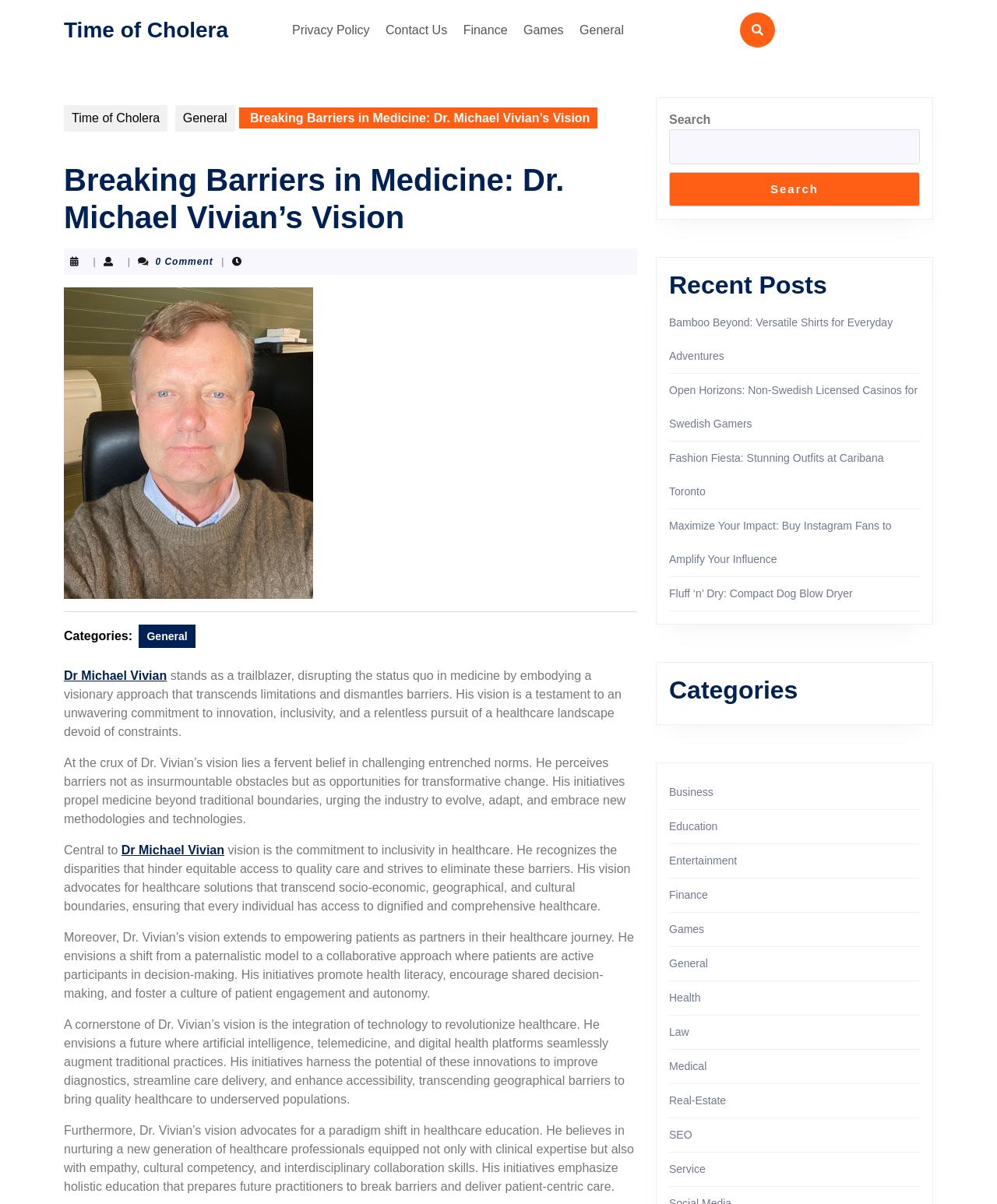From the image, can you give a detailed response to the question below:
What is Dr. Michael Vivian's vision about?

Based on the webpage content, Dr. Michael Vivian's vision is about breaking barriers in medicine, which involves challenging entrenched norms, promoting inclusivity, empowering patients, and integrating technology to revolutionize healthcare.